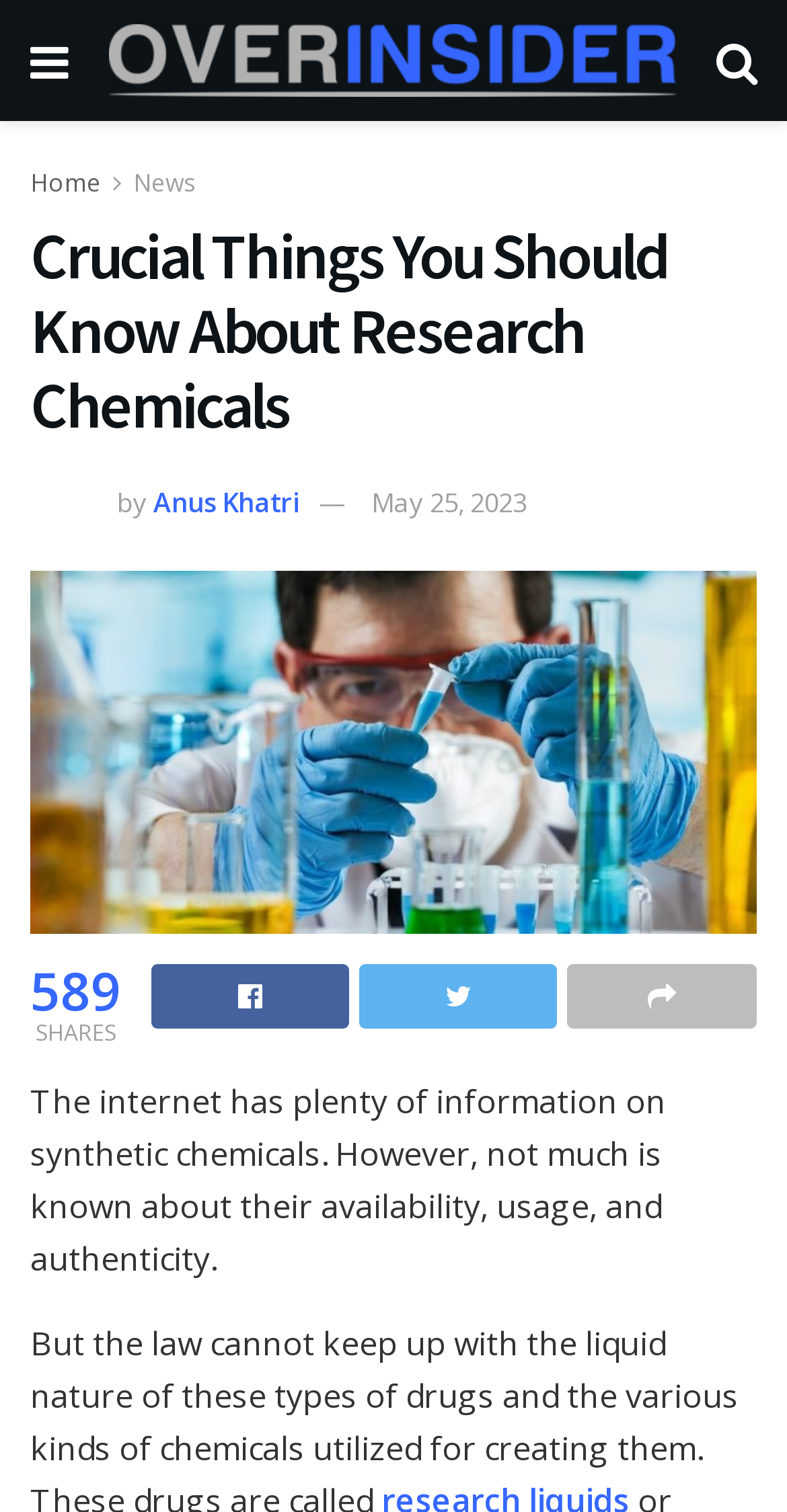Please give a concise answer to this question using a single word or phrase: 
Who is the author of this article?

Anus Khatri